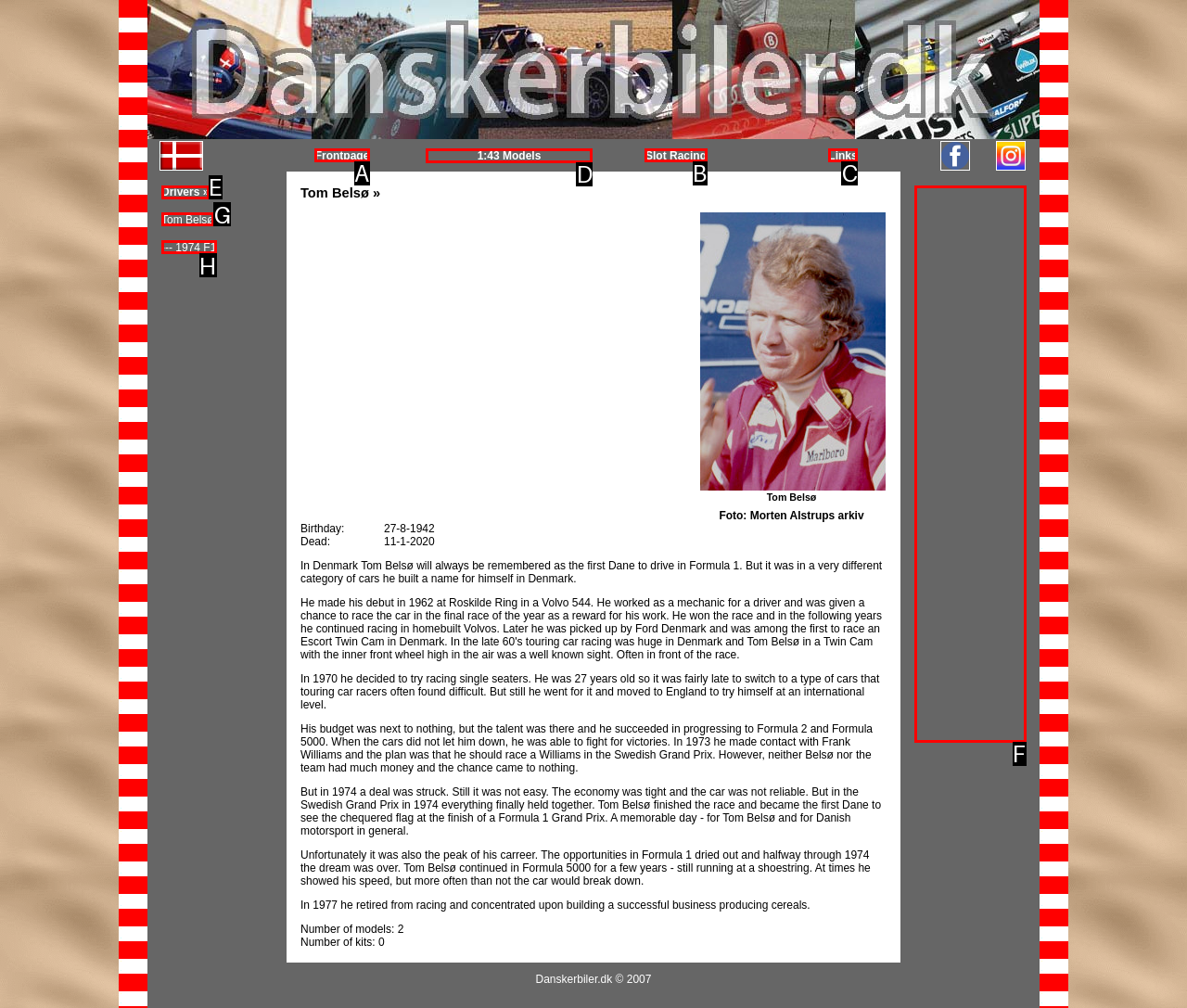Determine which element should be clicked for this task: Go to 1:43 Models
Answer with the letter of the selected option.

D